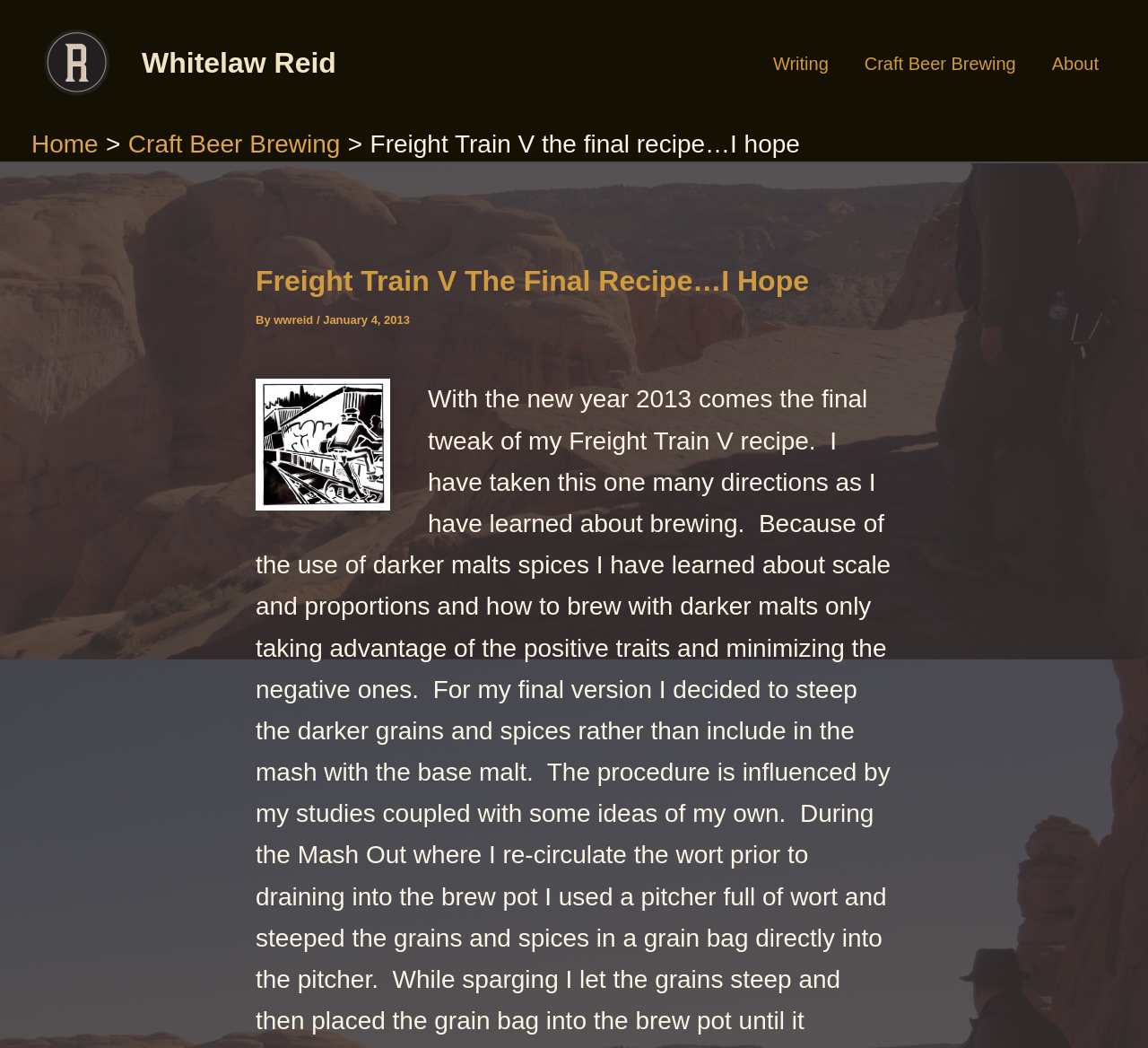Please locate the clickable area by providing the bounding box coordinates to follow this instruction: "View the author's profile".

[0.238, 0.298, 0.276, 0.311]